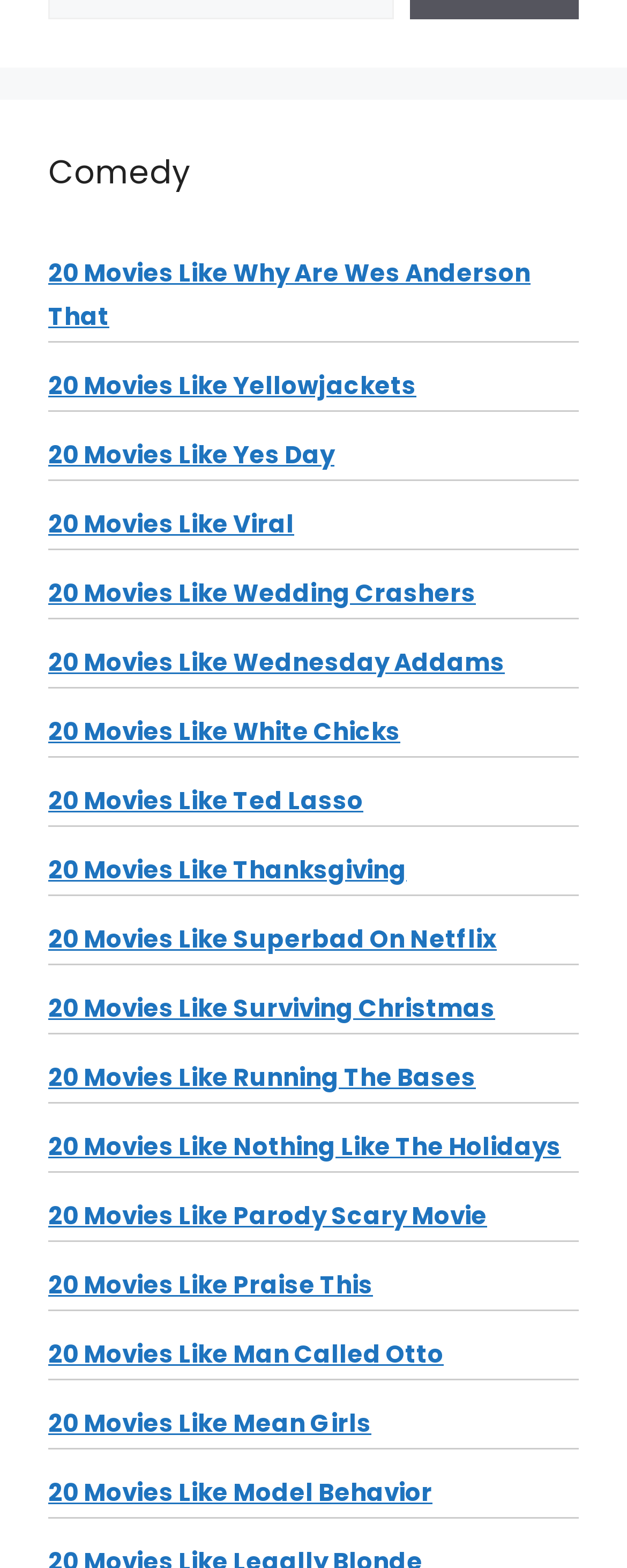Please locate the bounding box coordinates of the element's region that needs to be clicked to follow the instruction: "click on the link to find movies like Why Are Wes Anderson". The bounding box coordinates should be provided as four float numbers between 0 and 1, i.e., [left, top, right, bottom].

[0.077, 0.163, 0.846, 0.212]